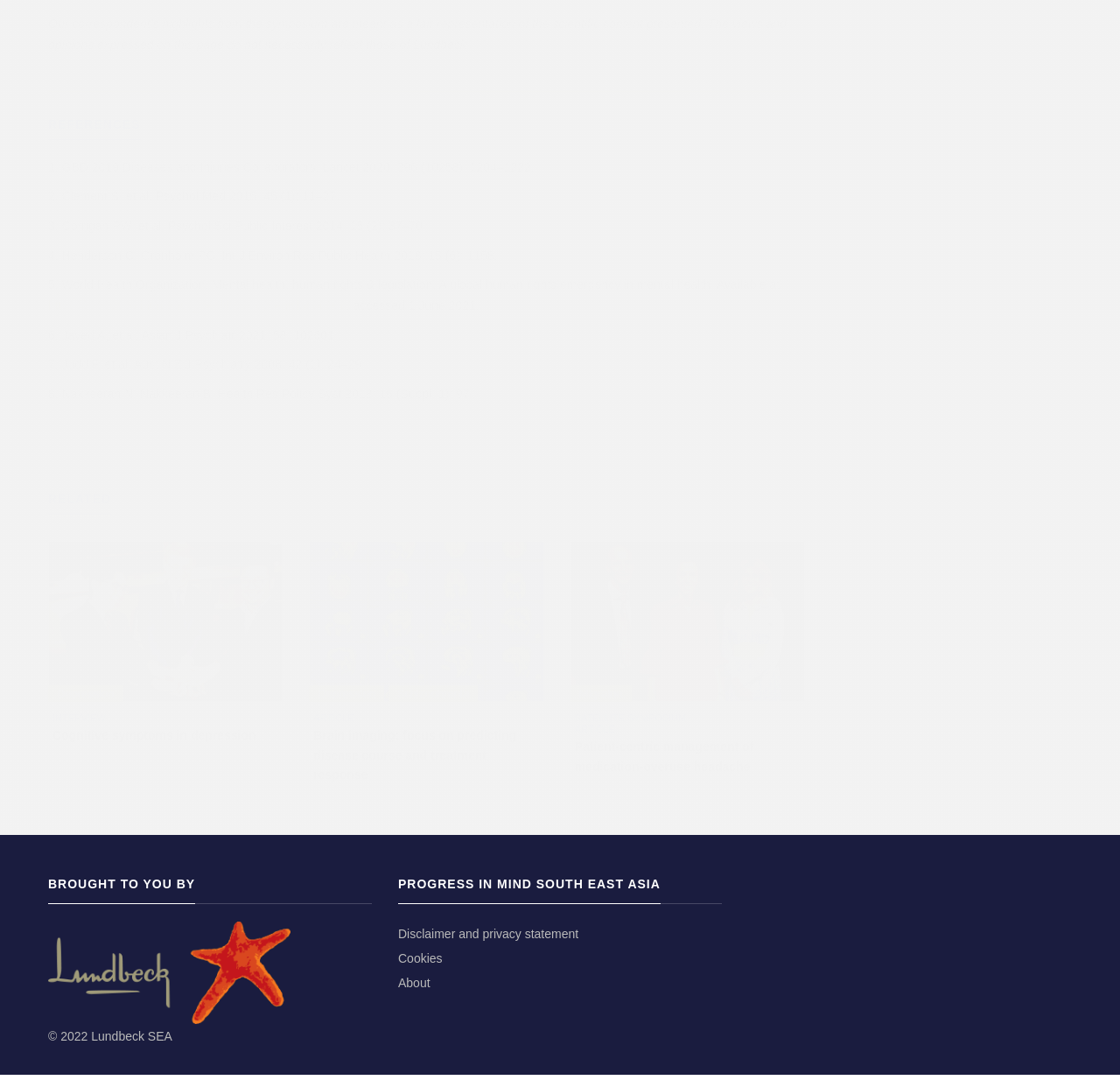Respond to the question below with a concise word or phrase:
What is the purpose of the vuid cookie?

Analytics and reporting